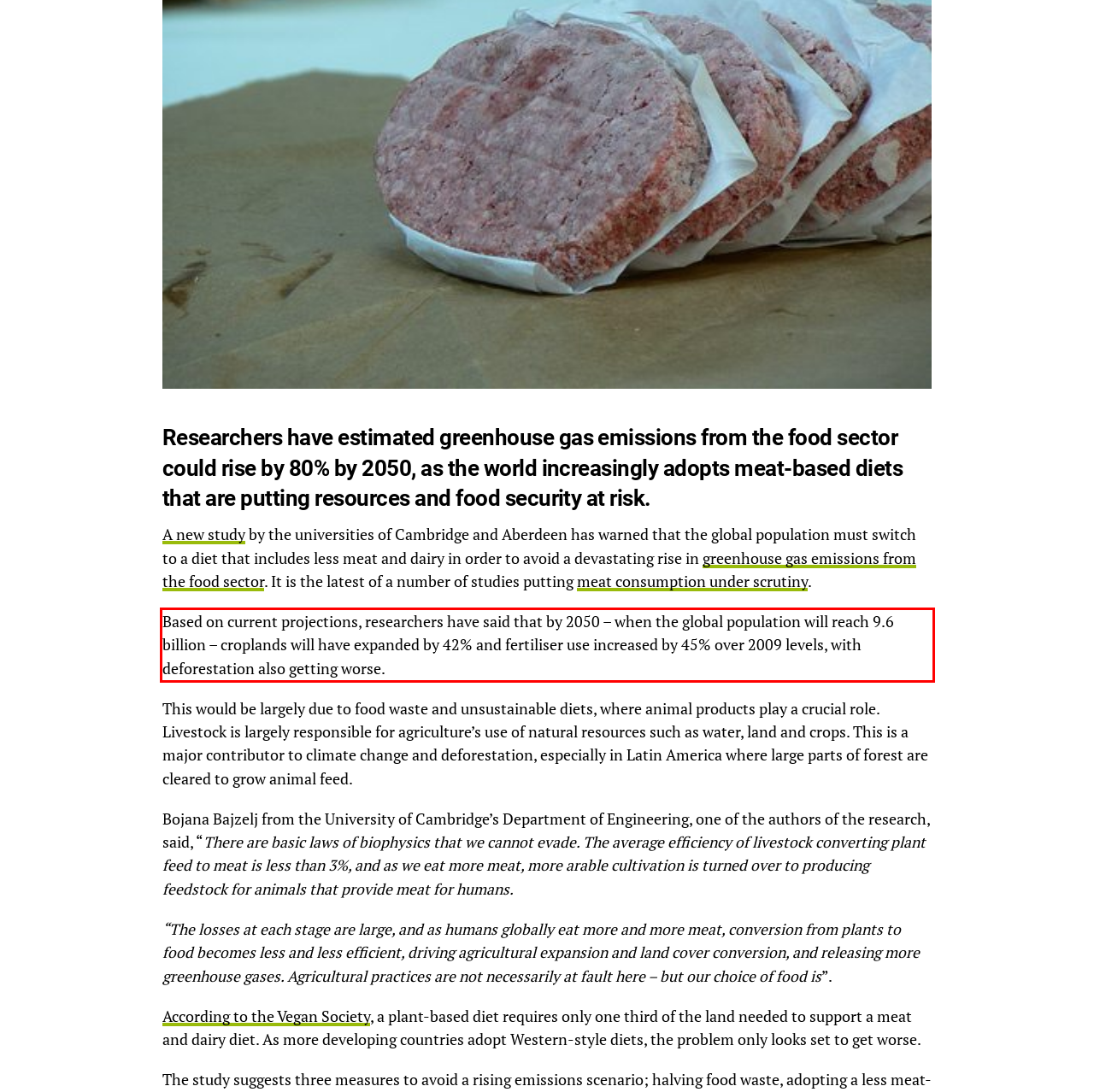Identify and transcribe the text content enclosed by the red bounding box in the given screenshot.

Based on current projections, researchers have said that by 2050 – when the global population will reach 9.6 billion – croplands will have expanded by 42% and fertiliser use increased by 45% over 2009 levels, with deforestation also getting worse.